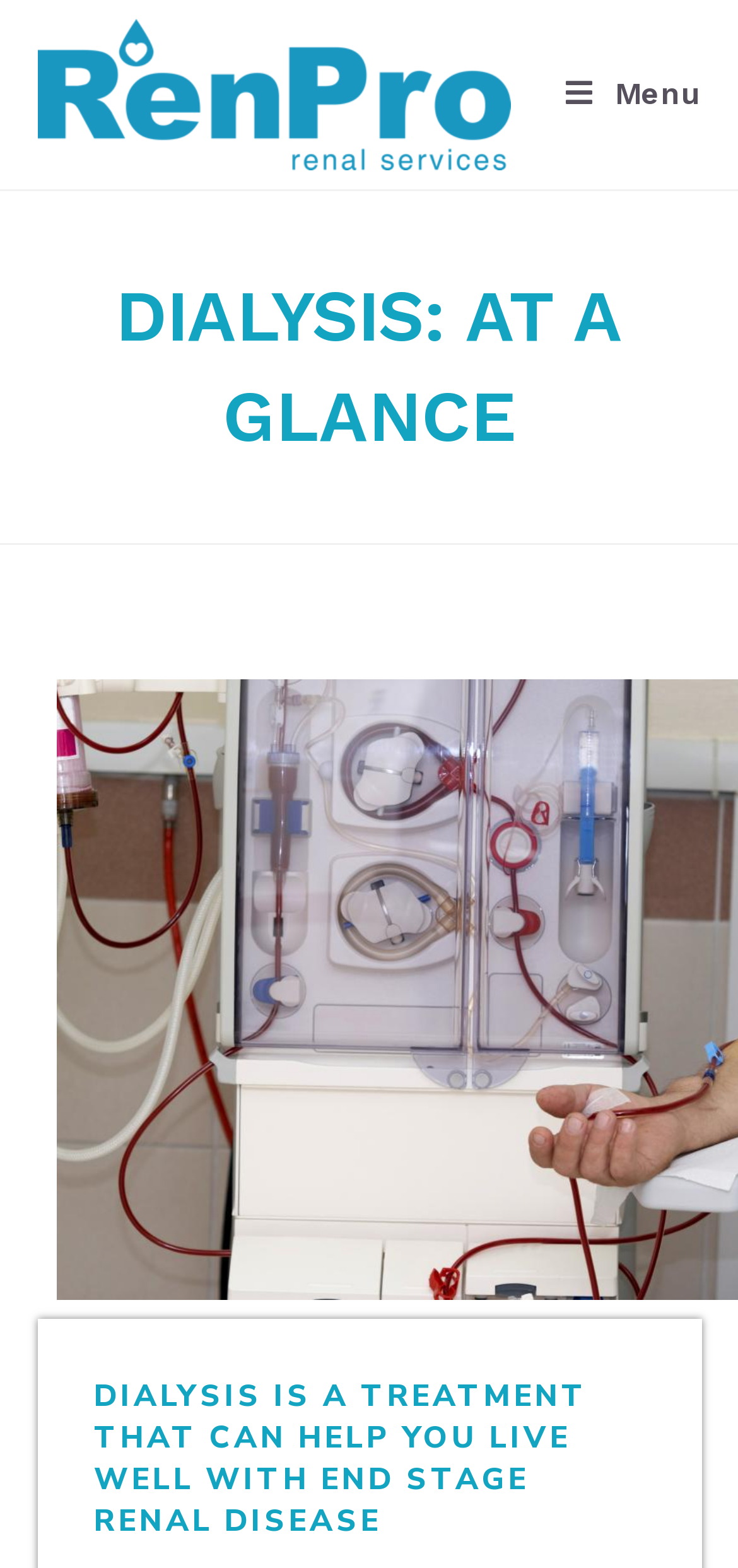Determine the bounding box of the UI component based on this description: "Contact Us". The bounding box coordinates should be four float values between 0 and 1, i.e., [left, top, right, bottom].

None